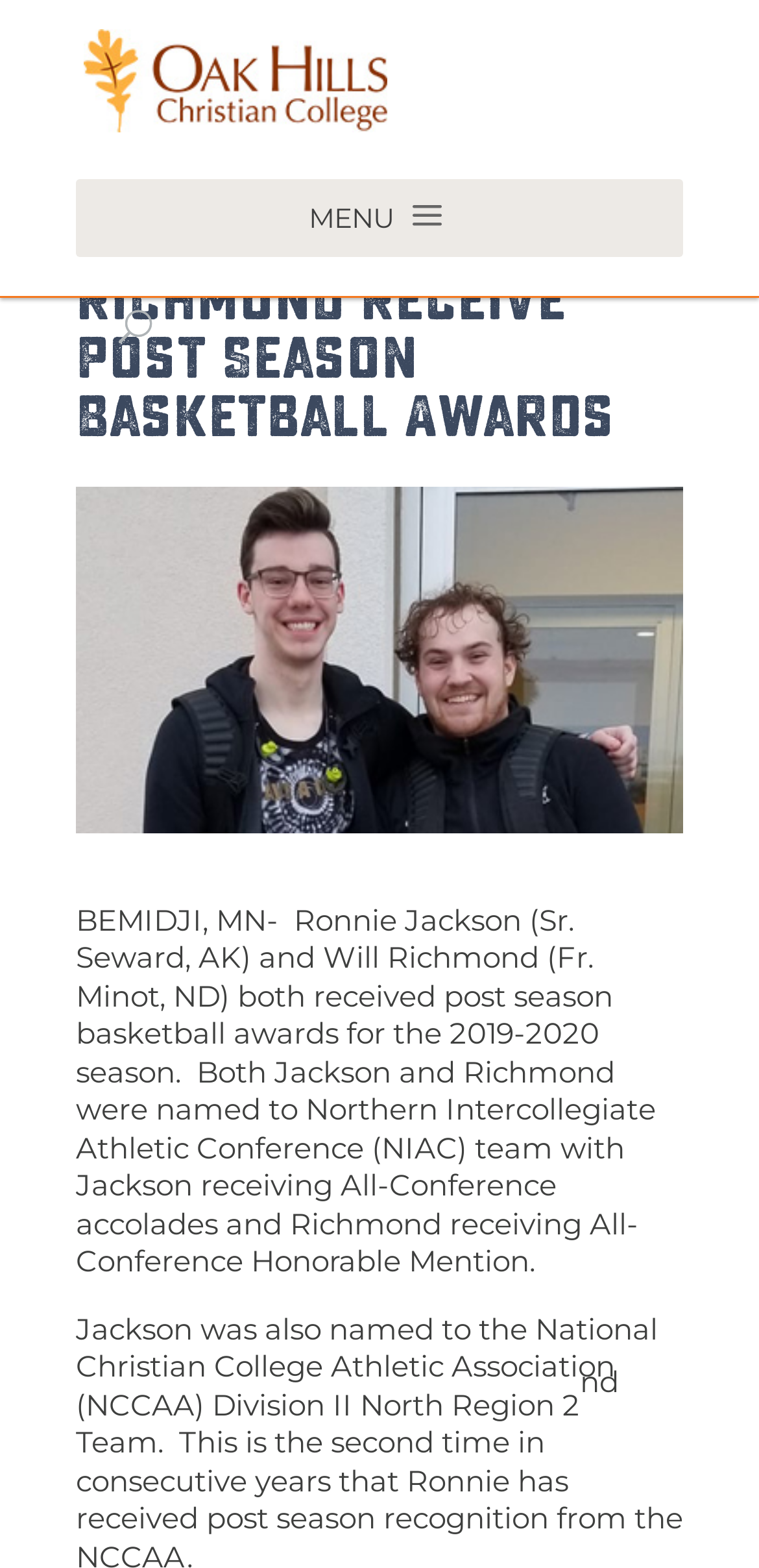Reply to the question with a single word or phrase:
How many students received post season basketball awards?

Two